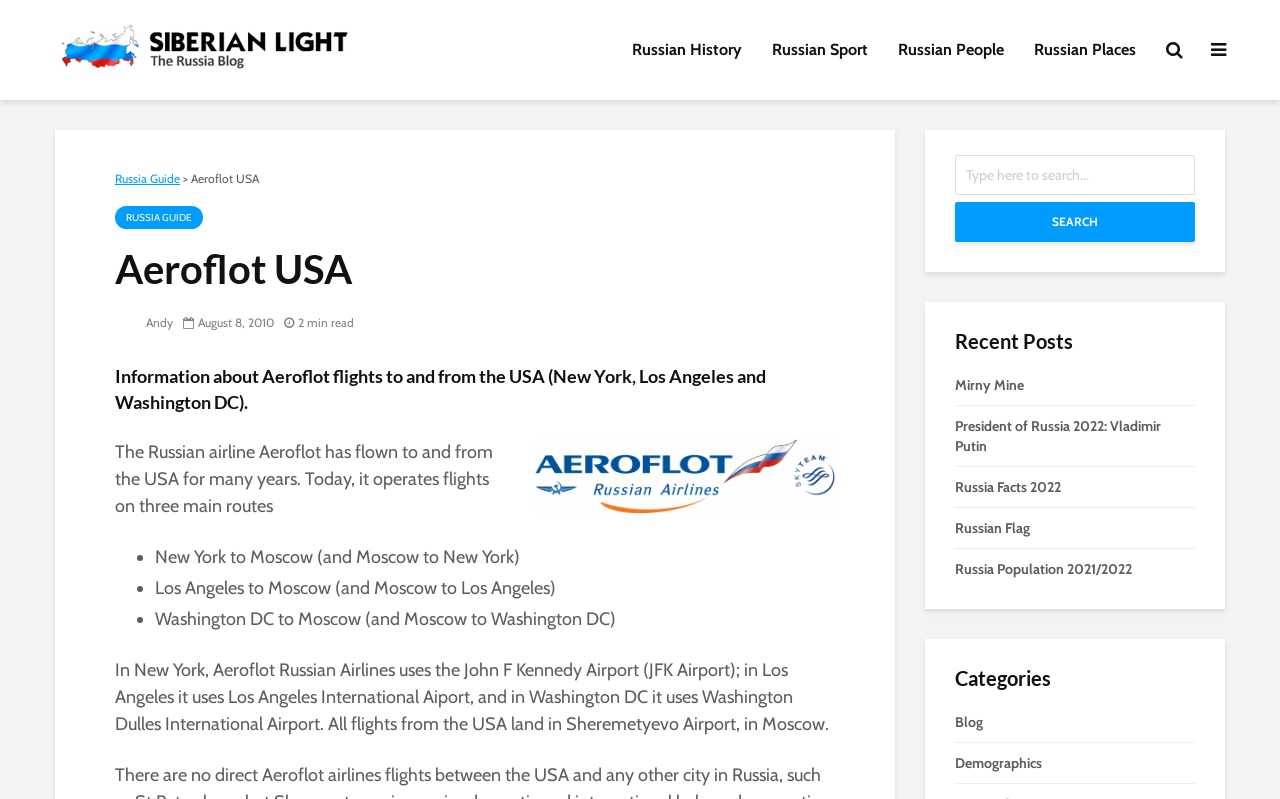What is the purpose of the textbox at the top right corner of the webpage?
Refer to the image and provide a one-word or short phrase answer.

Search